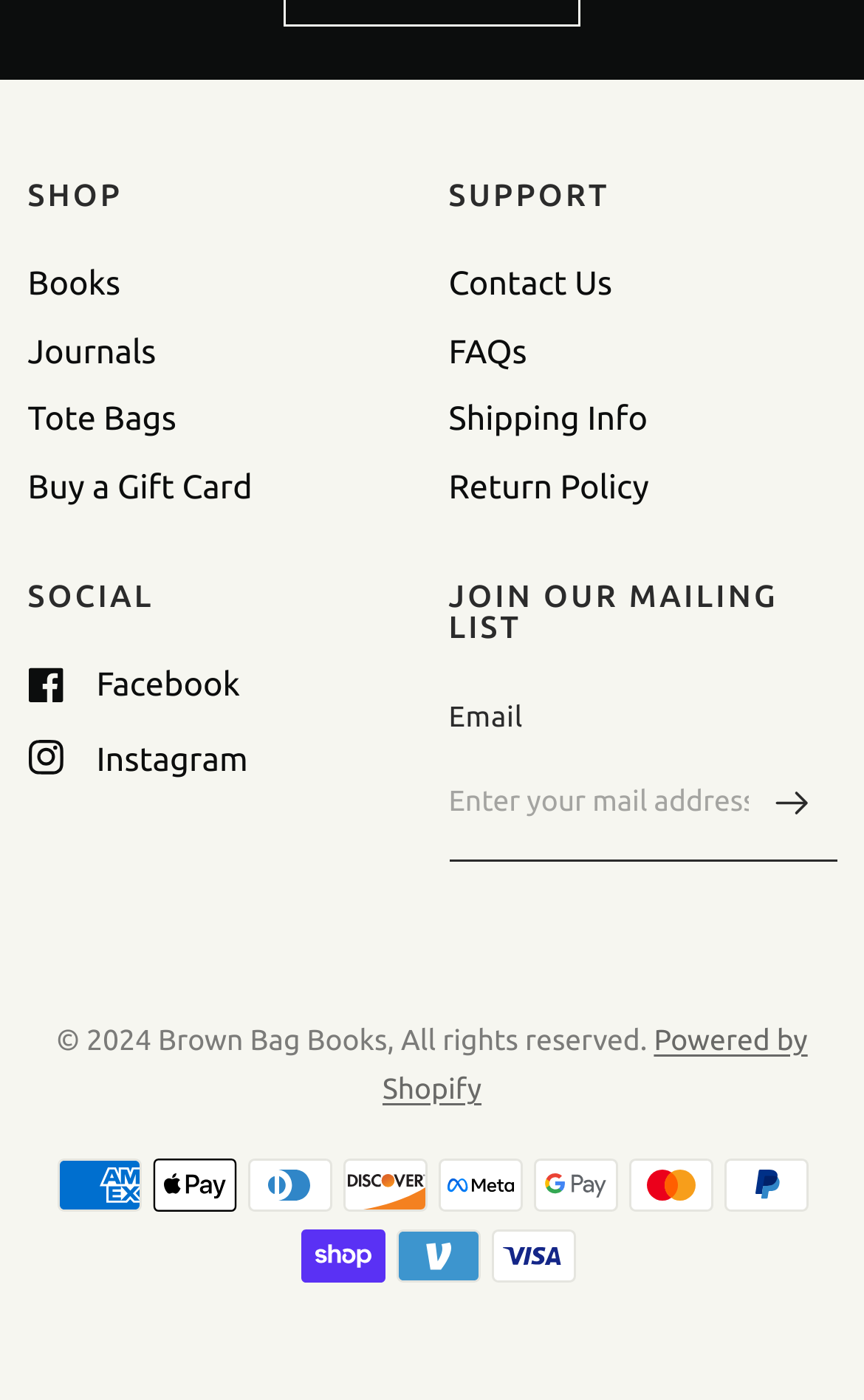Please mark the clickable region by giving the bounding box coordinates needed to complete this instruction: "view weekly meals delivery".

None